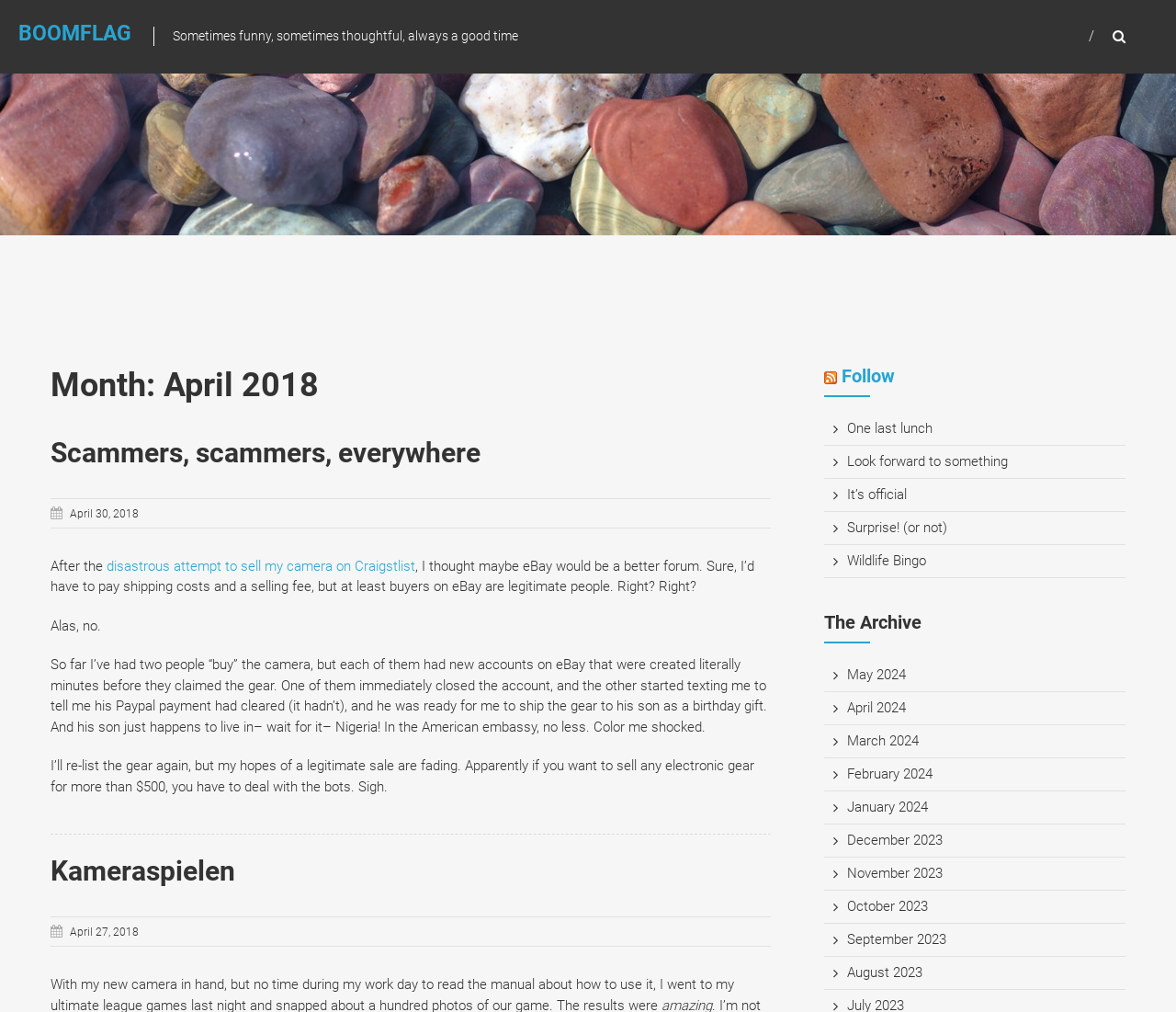Determine the bounding box for the UI element as described: "Surprise! (or not)". The coordinates should be represented as four float numbers between 0 and 1, formatted as [left, top, right, bottom].

[0.721, 0.513, 0.806, 0.53]